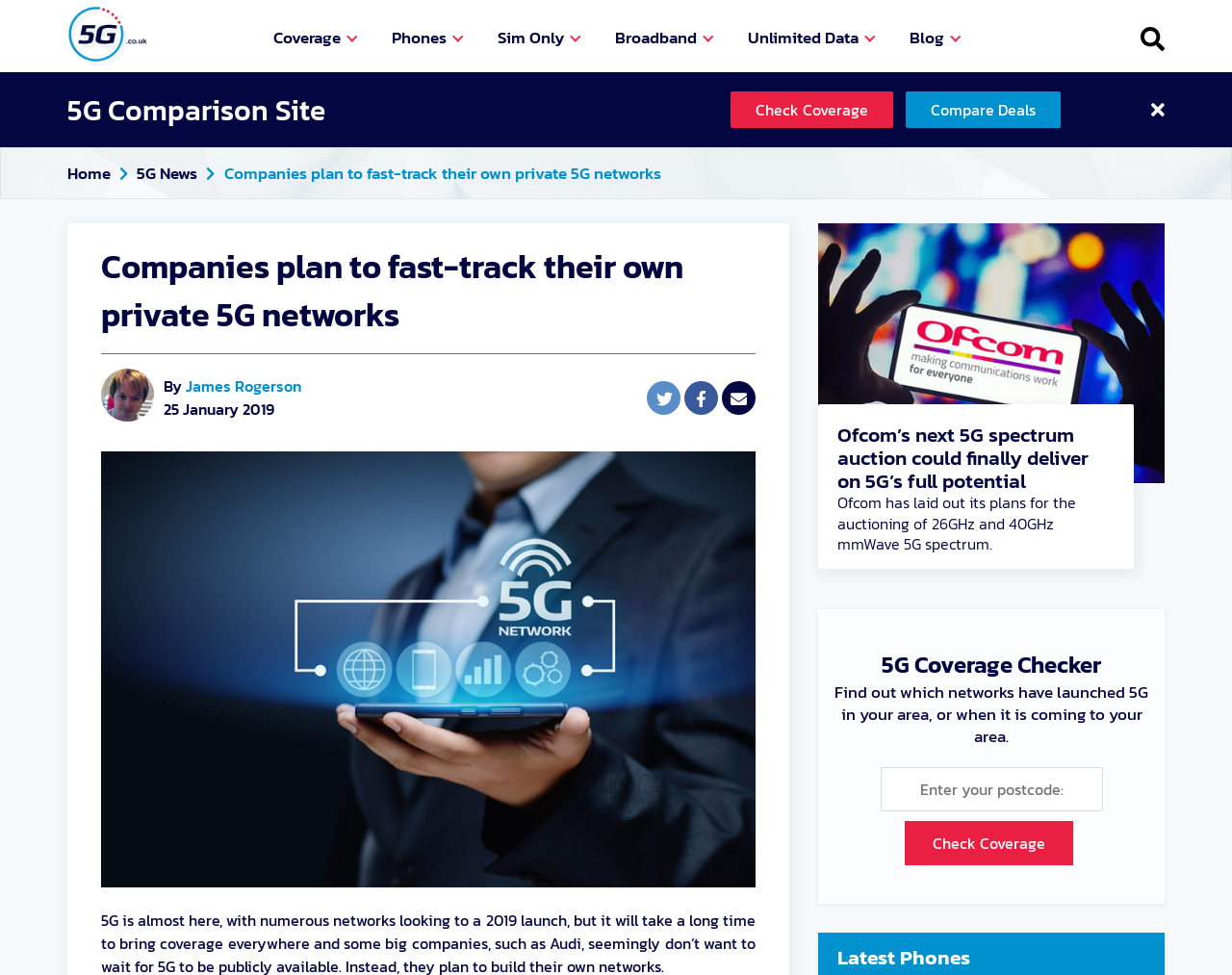What type of content is presented in the section with the heading 'Latest Phones'?
Provide a comprehensive and detailed answer to the question.

The section with the heading 'Latest Phones' is likely to present information about the latest phones, possibly including their features, prices, and availability, although the exact content is not specified on this webpage.